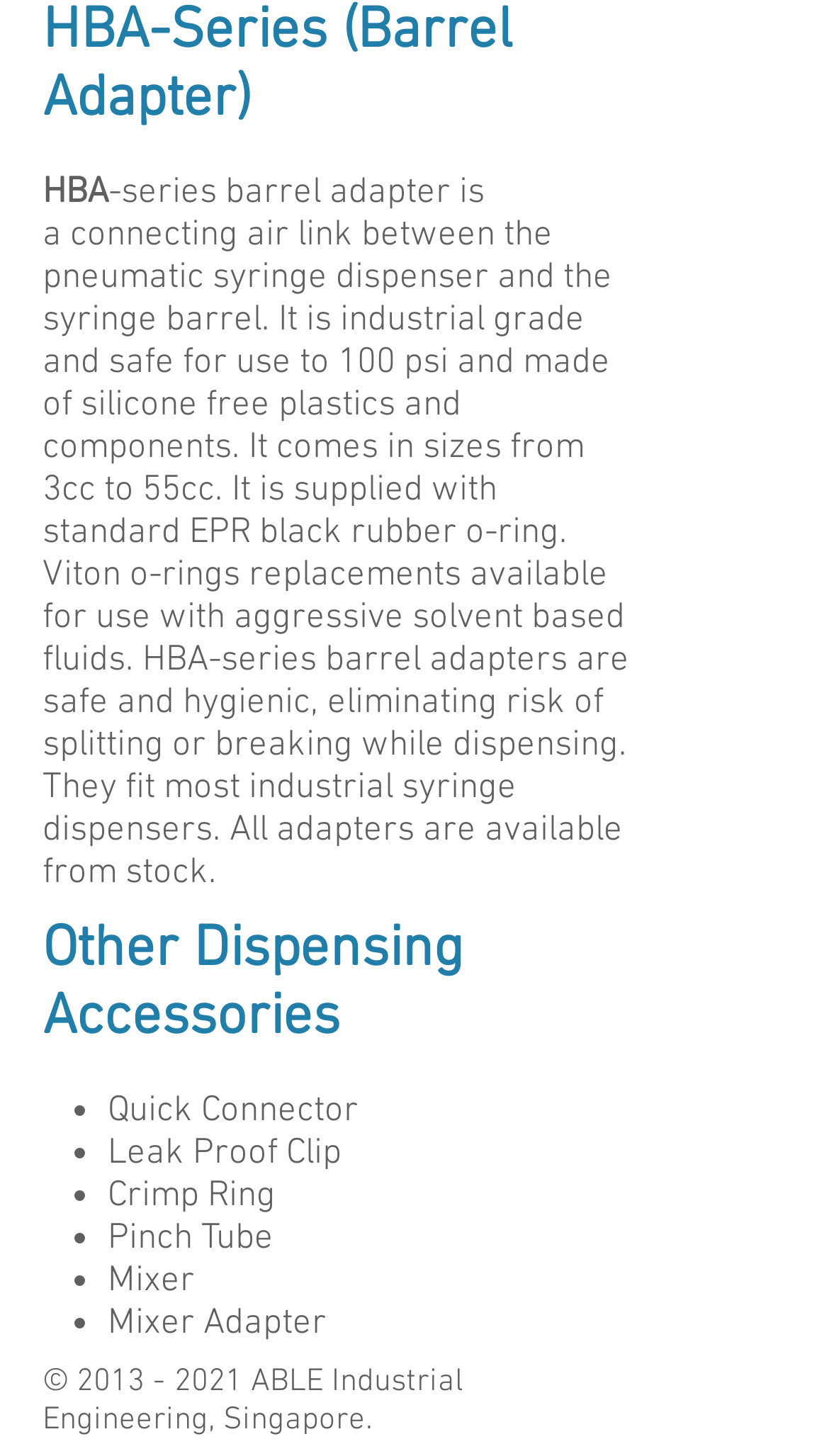Examine the image carefully and respond to the question with a detailed answer: 
What is the purpose of the HBA-series barrel adapter?

The purpose of the HBA-series barrel adapter is to connect the pneumatic syringe dispenser and the syringe barrel, as described in the static text element on the webpage.